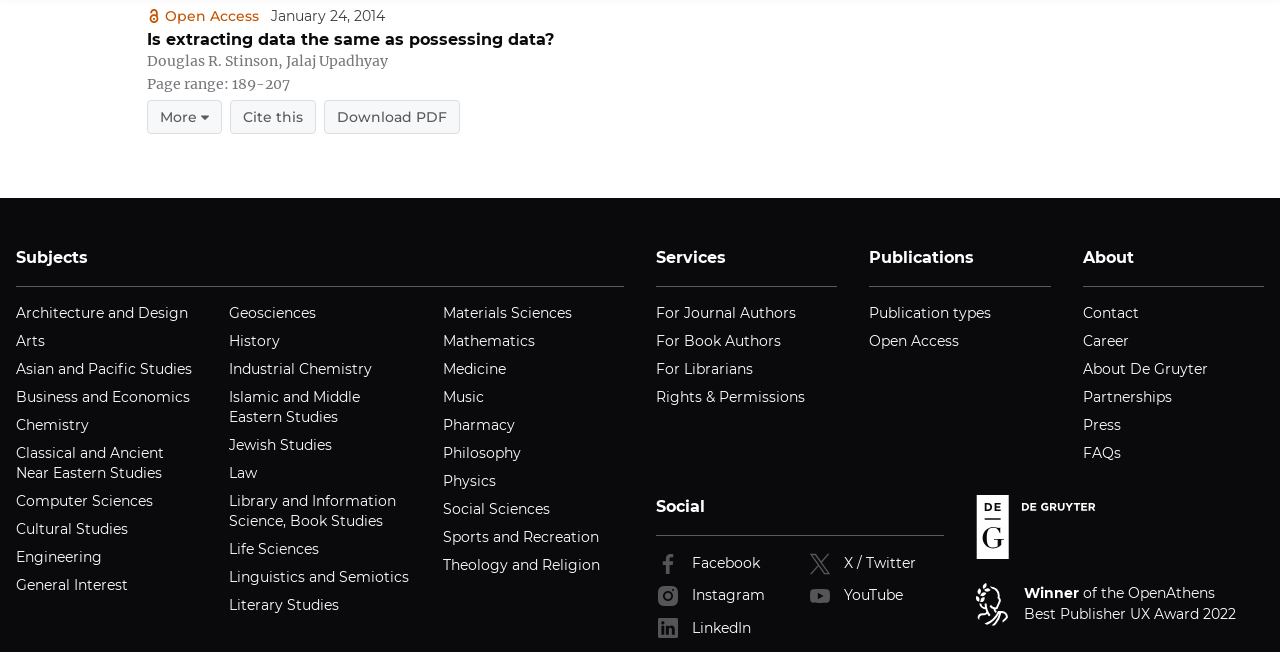Based on the element description "Islamic and Middle Eastern Studies", predict the bounding box coordinates of the UI element.

[0.179, 0.595, 0.282, 0.659]